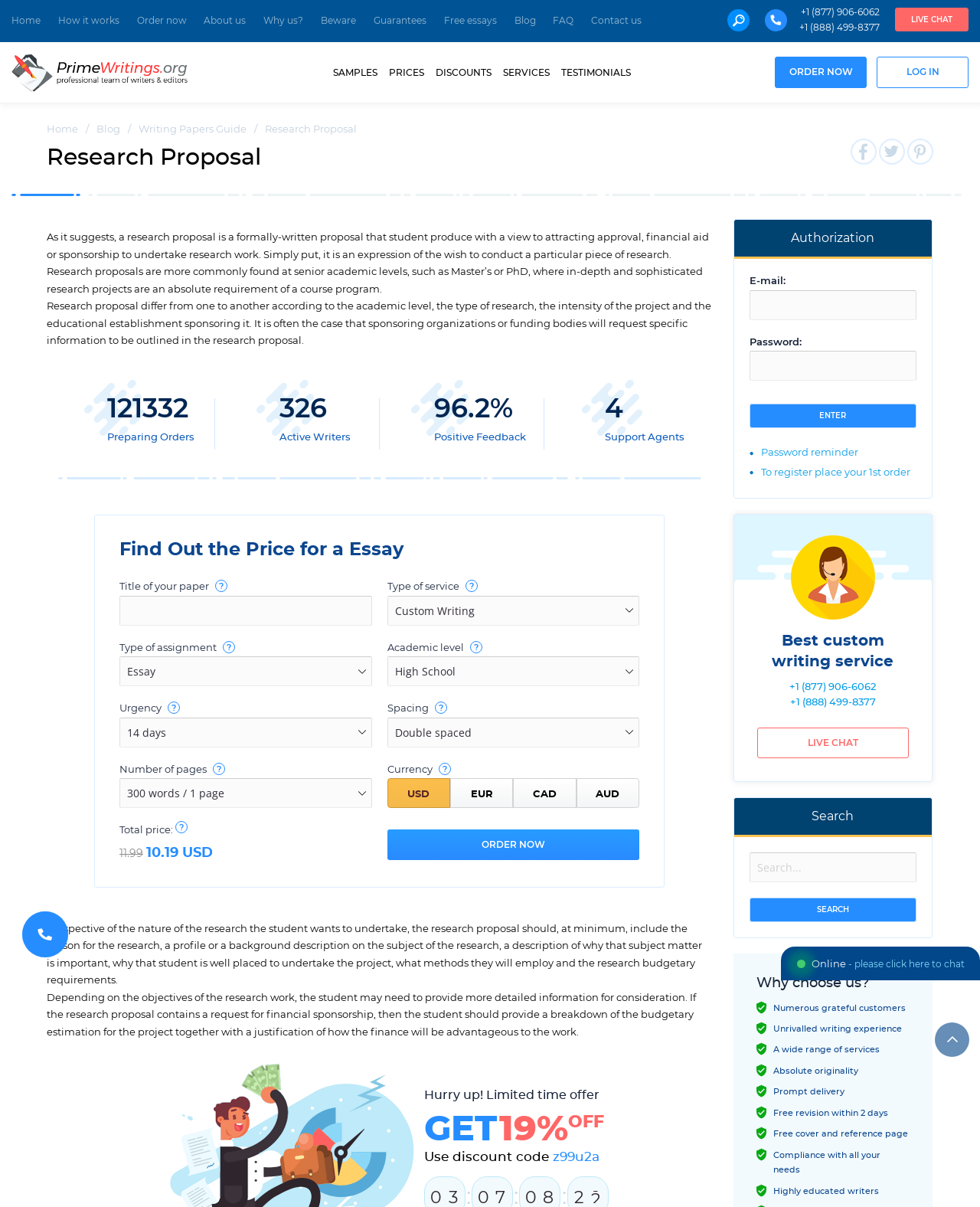How many active writers are there?
Use the information from the image to give a detailed answer to the question.

I found the answer by looking at the text '326' which is located at [0.285, 0.328, 0.334, 0.35] and is a sibling of the text 'Active Writers'. This text is likely to be the number of active writers.